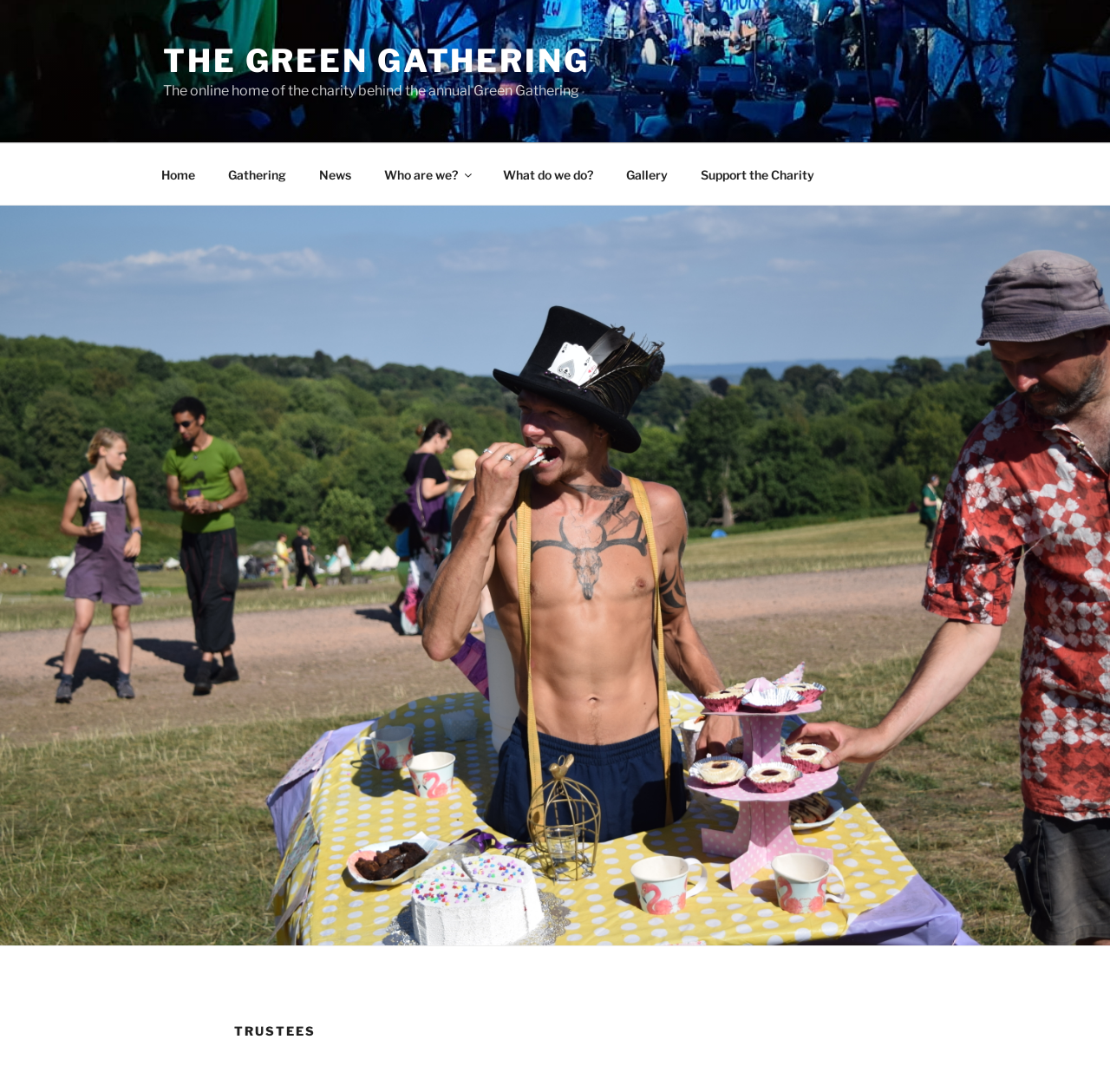Refer to the element description What do we do? and identify the corresponding bounding box in the screenshot. Format the coordinates as (top-left x, top-left y, bottom-right x, bottom-right y) with values in the range of 0 to 1.

[0.439, 0.14, 0.548, 0.179]